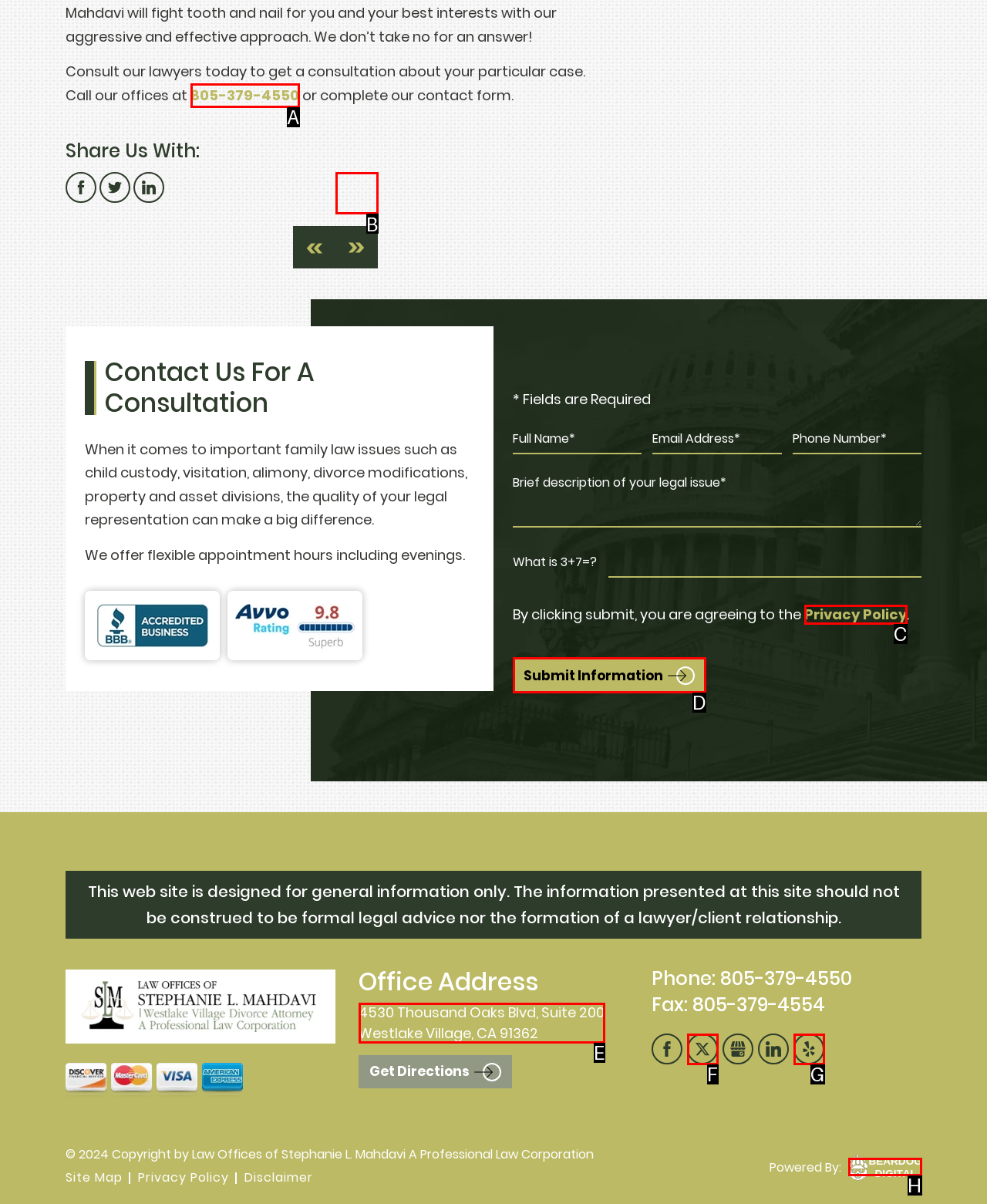Which option should be clicked to complete this task: Click the 'NEXT' link
Reply with the letter of the correct choice from the given choices.

B